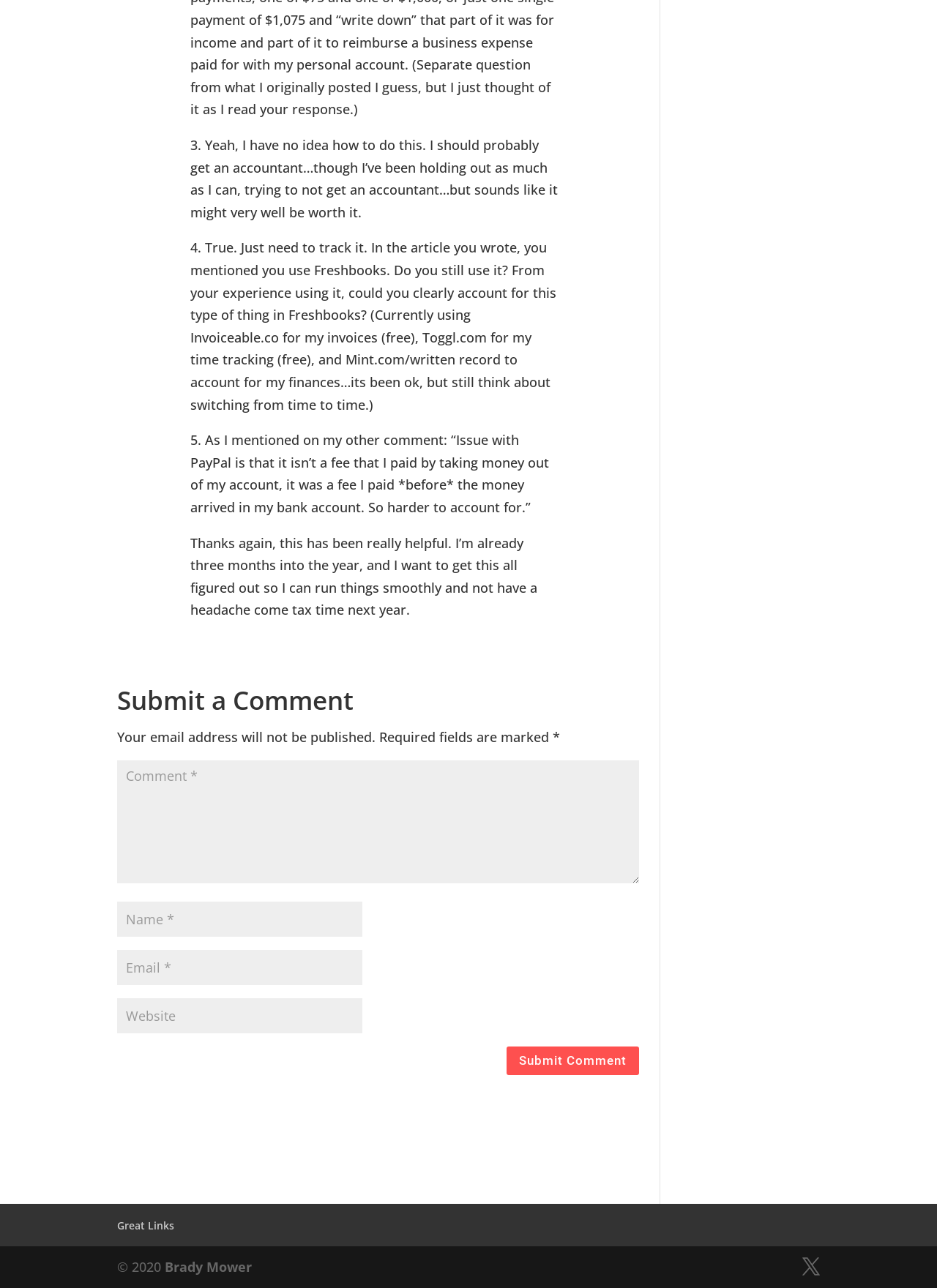Please mark the bounding box coordinates of the area that should be clicked to carry out the instruction: "Visit Brady Mower's website".

[0.176, 0.977, 0.269, 0.991]